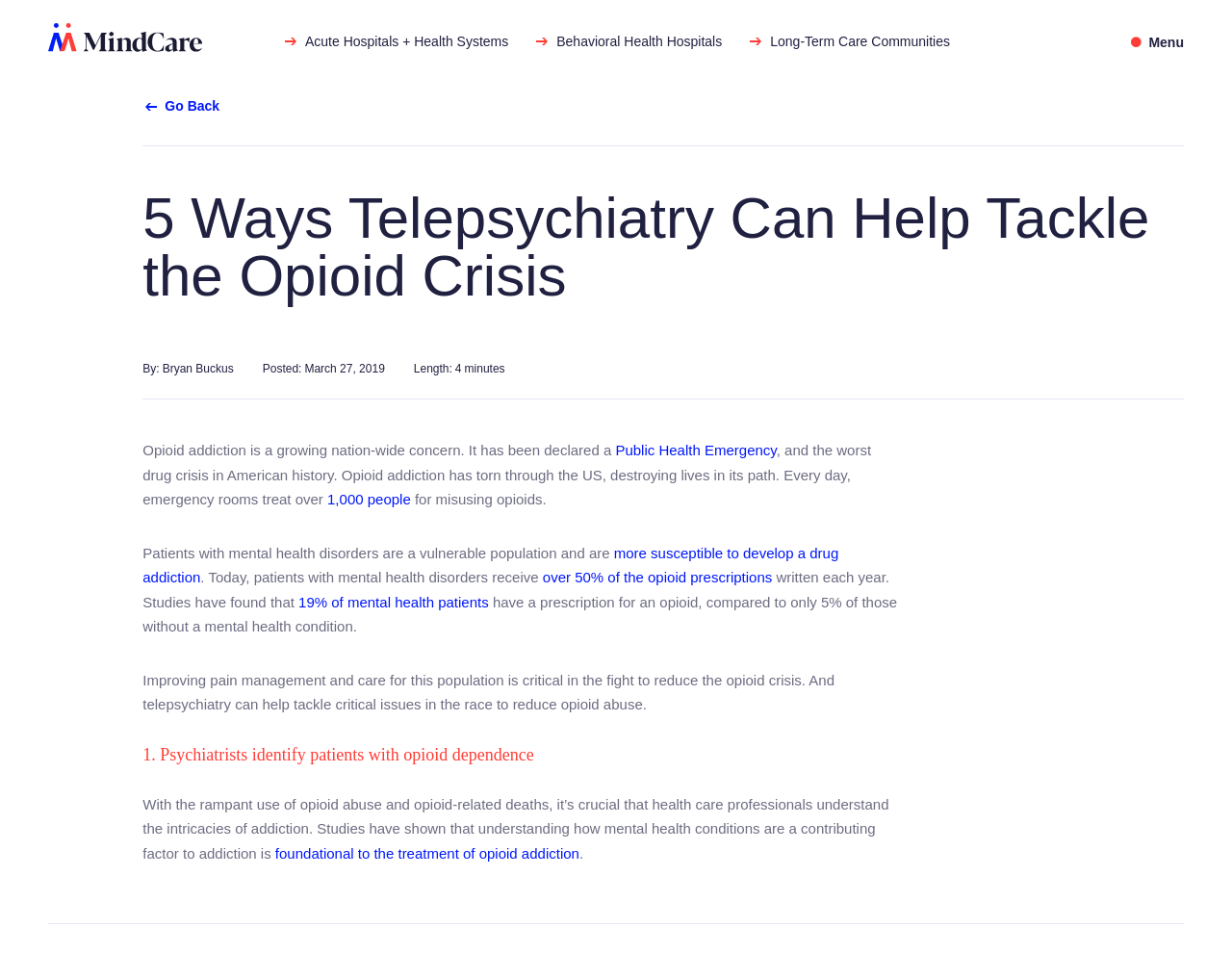Can you find the bounding box coordinates for the element to click on to achieve the instruction: "Click on 'Acute Hospitals + Health Systems'"?

[0.219, 0.02, 0.423, 0.066]